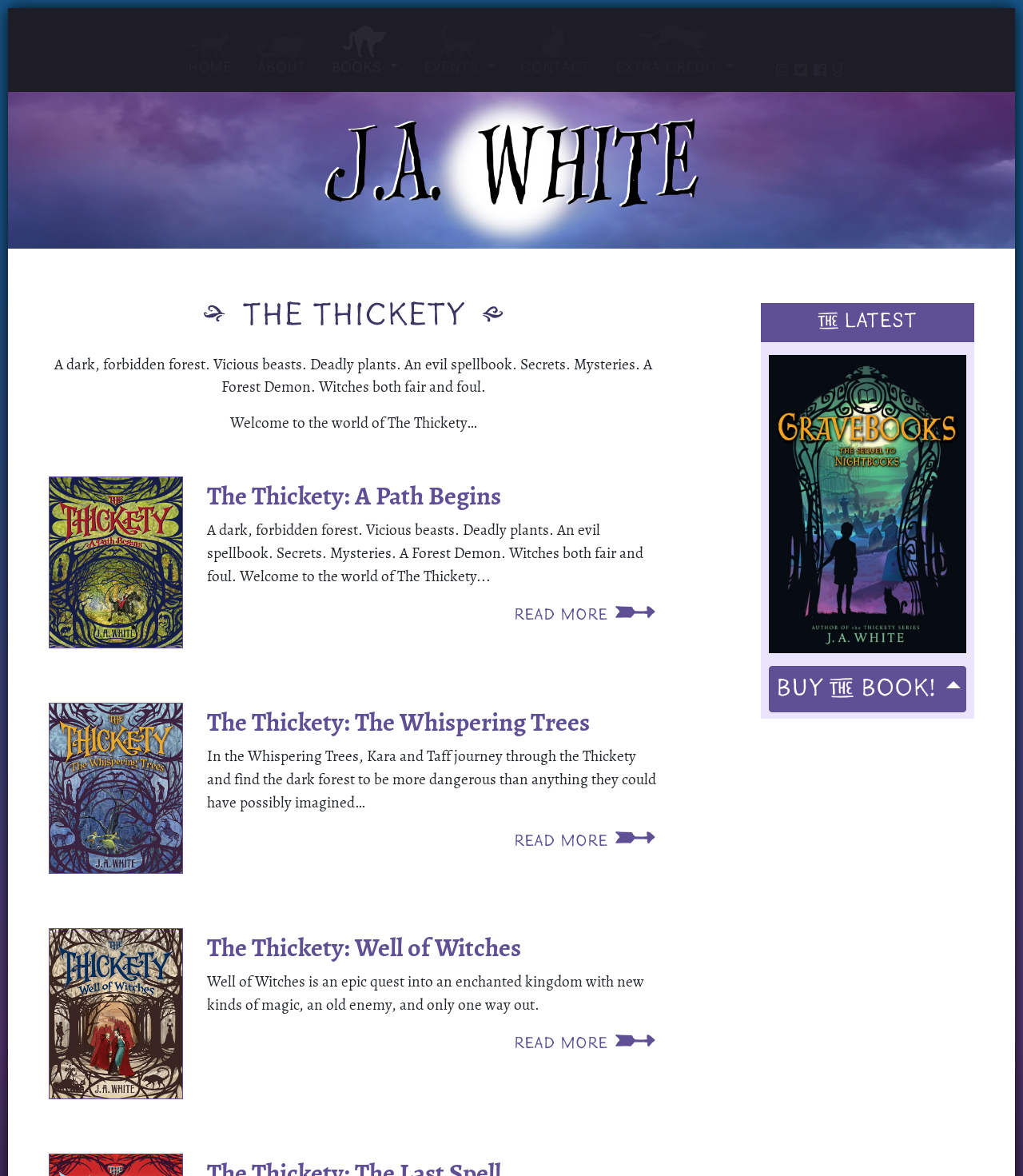Identify the bounding box coordinates necessary to click and complete the given instruction: "Click the Books link".

[0.312, 0.022, 0.401, 0.074]